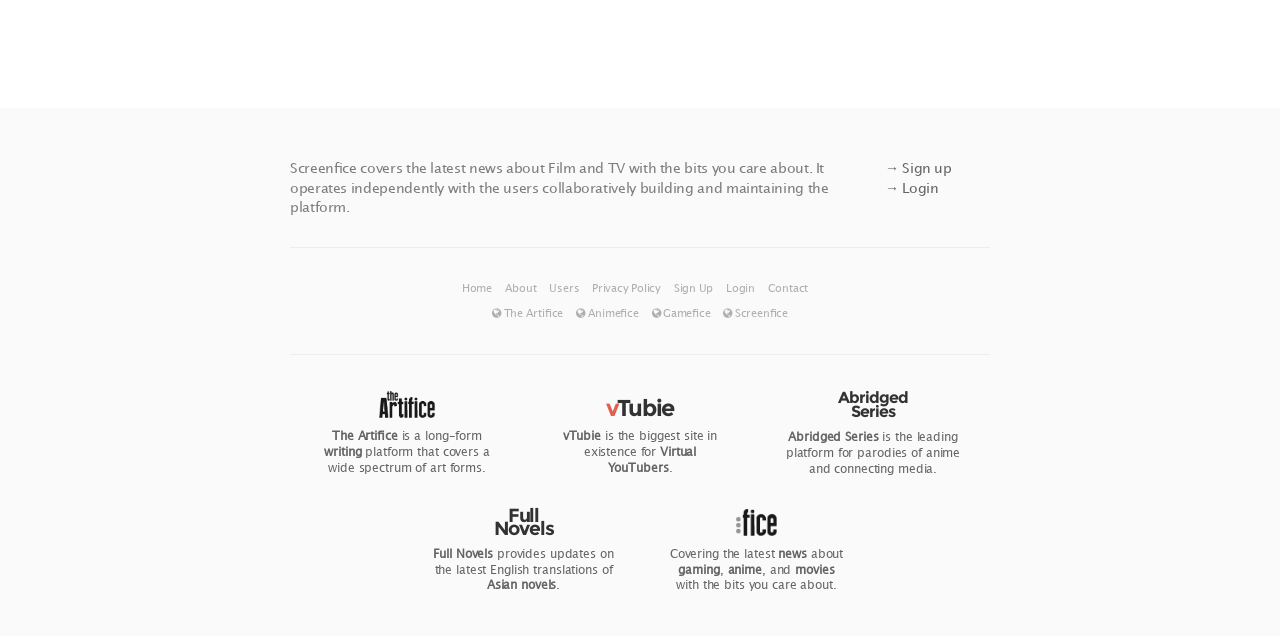Kindly determine the bounding box coordinates for the clickable area to achieve the given instruction: "Learn about Animefice".

[0.45, 0.482, 0.501, 0.502]